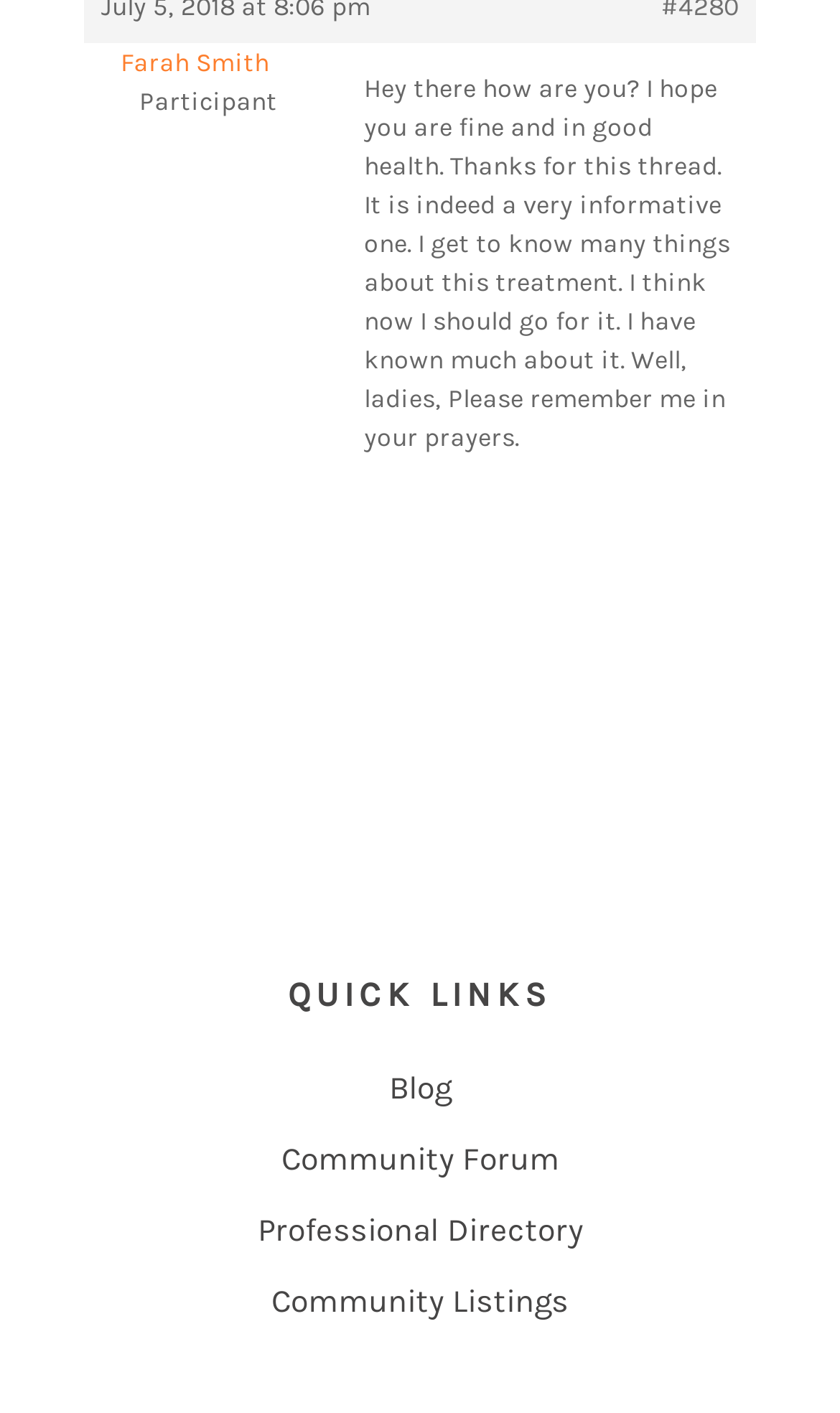Determine the bounding box coordinates for the UI element with the following description: "Blog". The coordinates should be four float numbers between 0 and 1, represented as [left, top, right, bottom].

[0.463, 0.756, 0.537, 0.784]